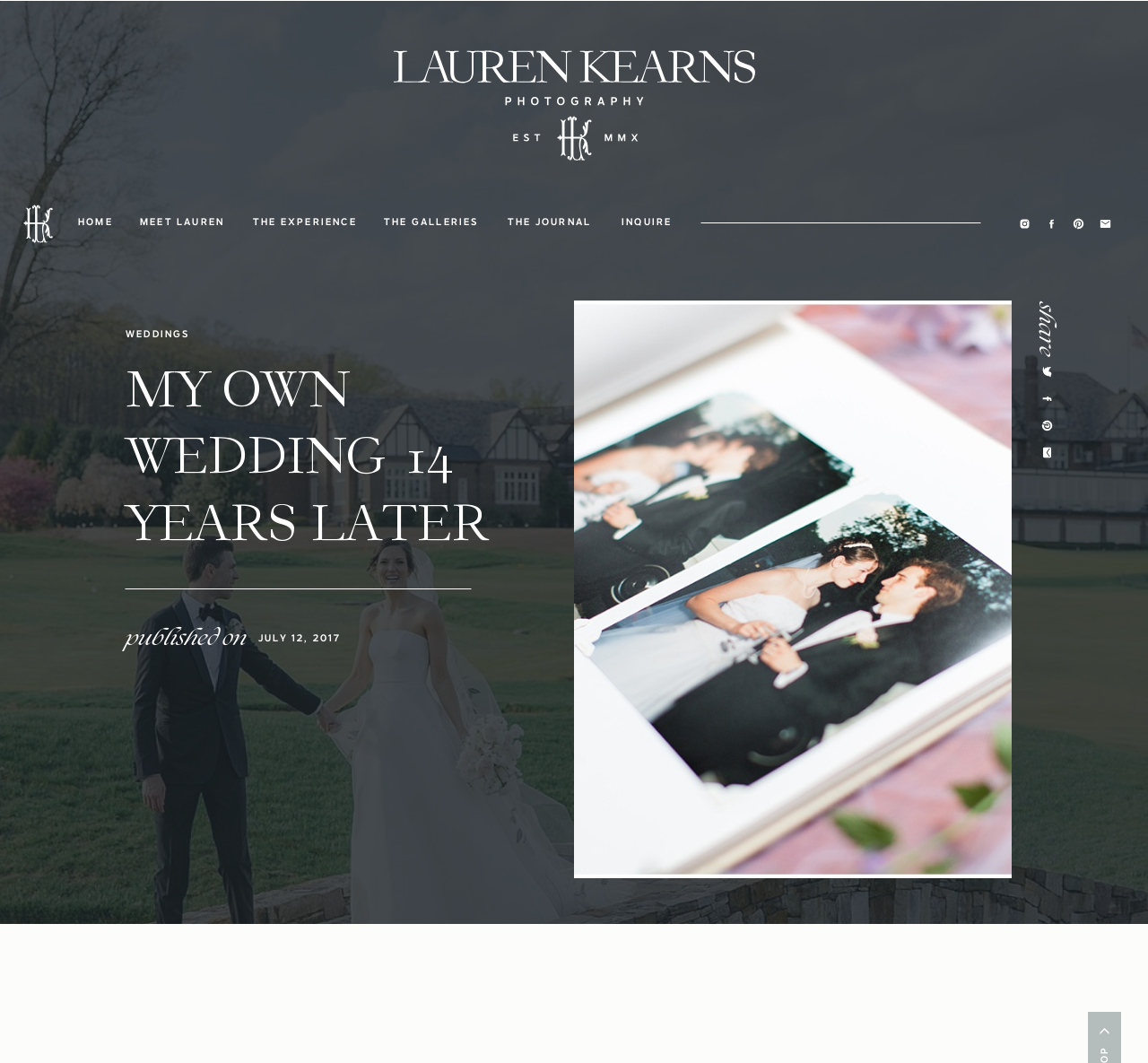Please provide a one-word or short phrase answer to the question:
How many galleries are there?

1